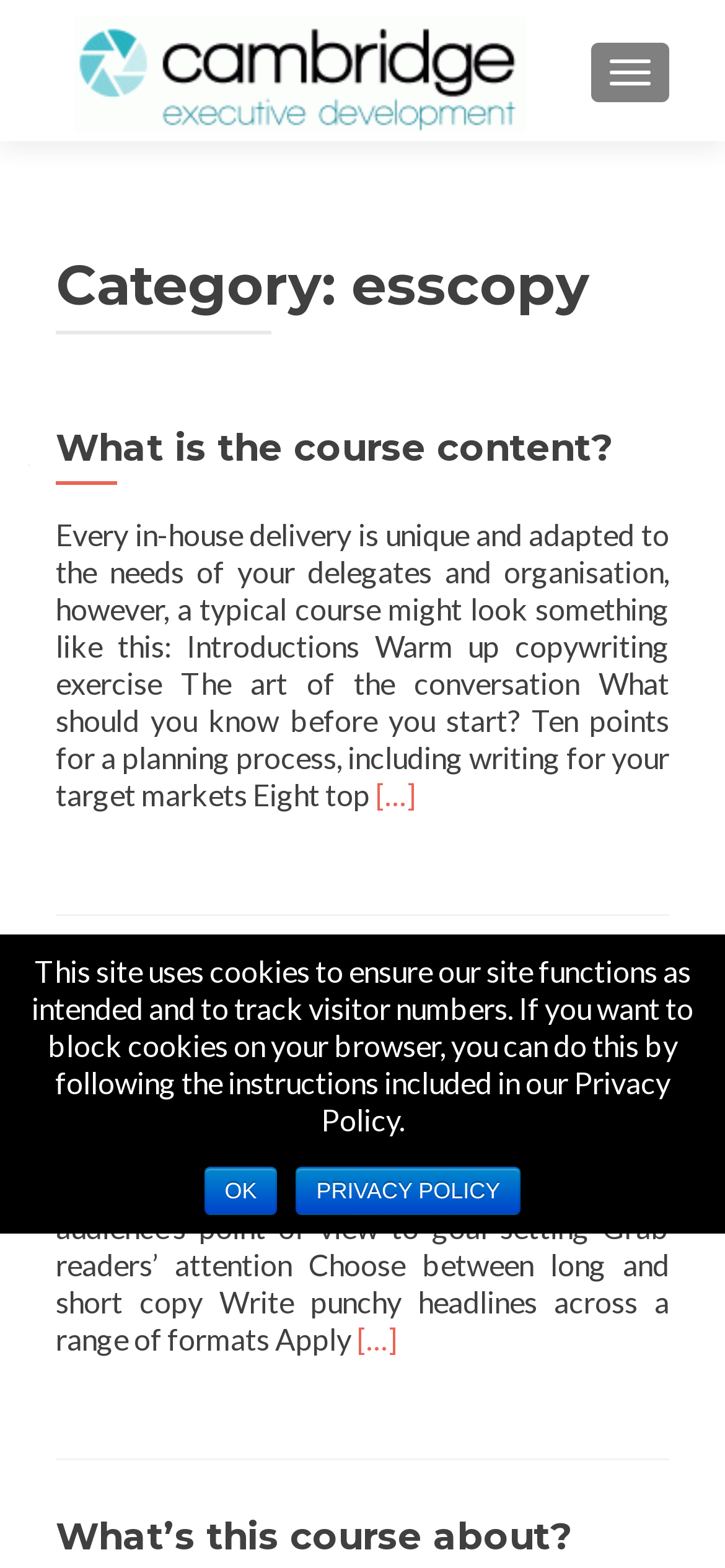Find the bounding box coordinates for the HTML element described in this sentence: "Ok". Provide the coordinates as four float numbers between 0 and 1, in the format [left, top, right, bottom].

[0.282, 0.744, 0.383, 0.775]